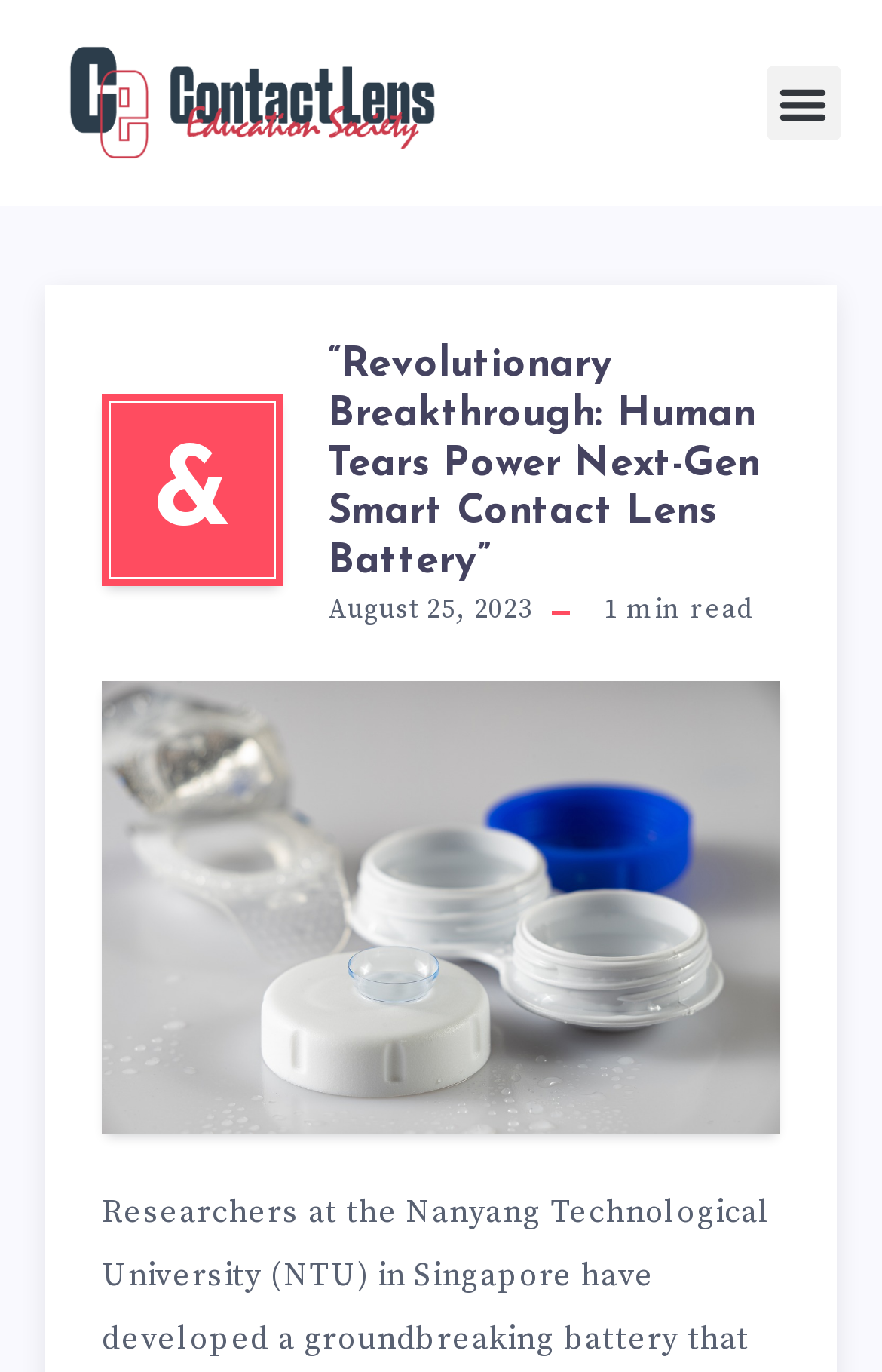Give a succinct answer to this question in a single word or phrase: 
What is the symbol before the title?

&